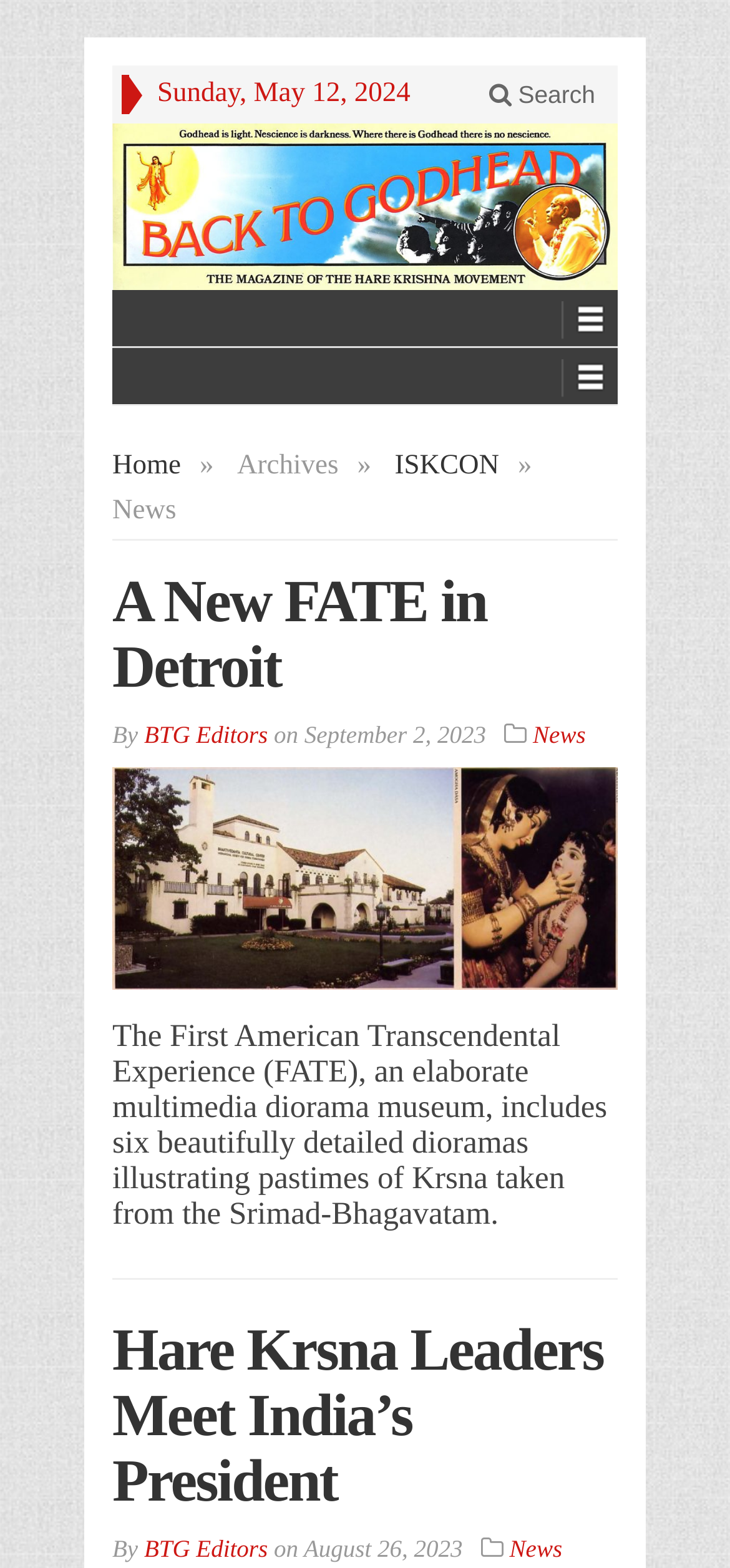Determine the bounding box coordinates of the target area to click to execute the following instruction: "View the archives."

[0.325, 0.288, 0.464, 0.307]